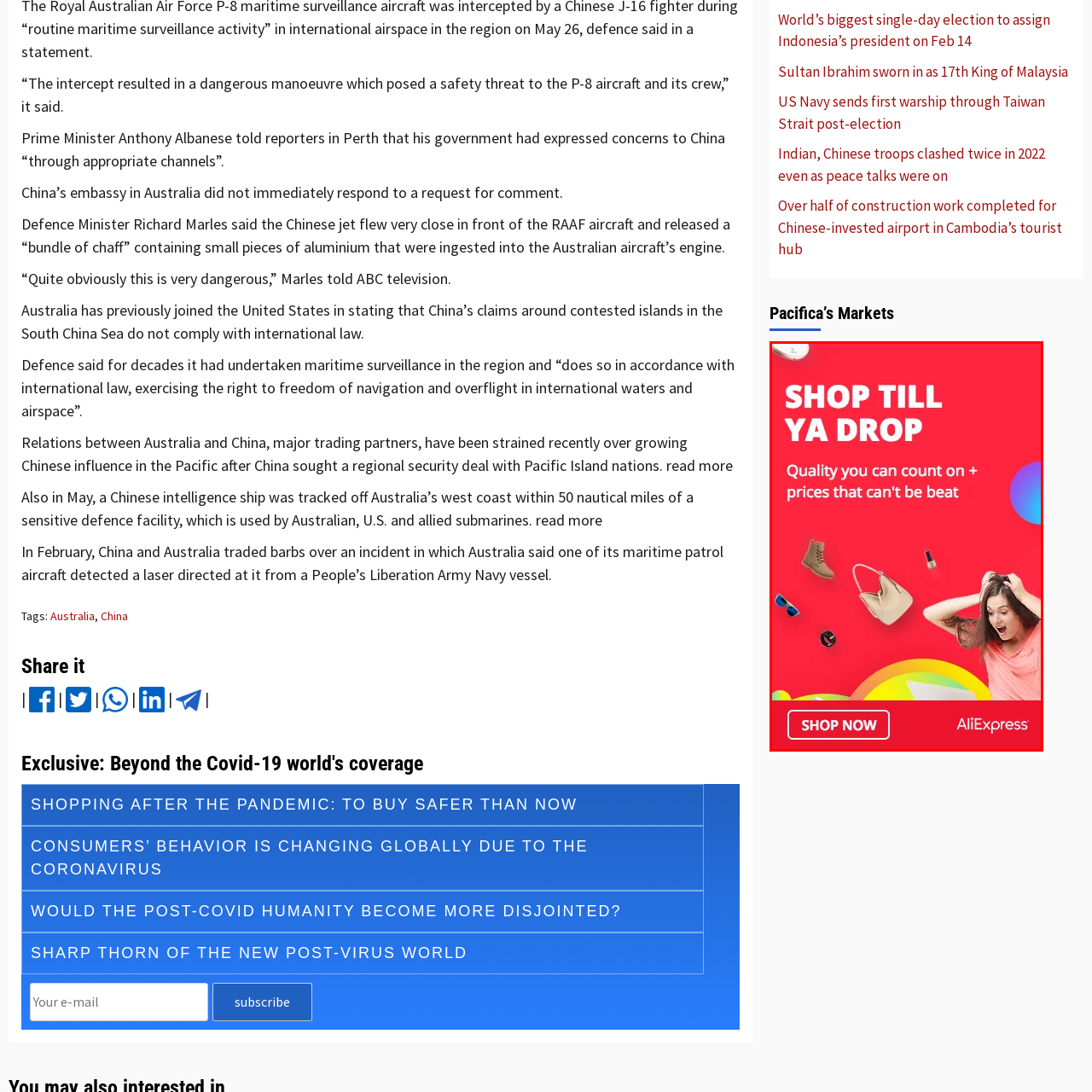Examine the image highlighted by the red boundary, What is the text on the call-to-action button? Provide your answer in a single word or phrase.

SHOP NOW